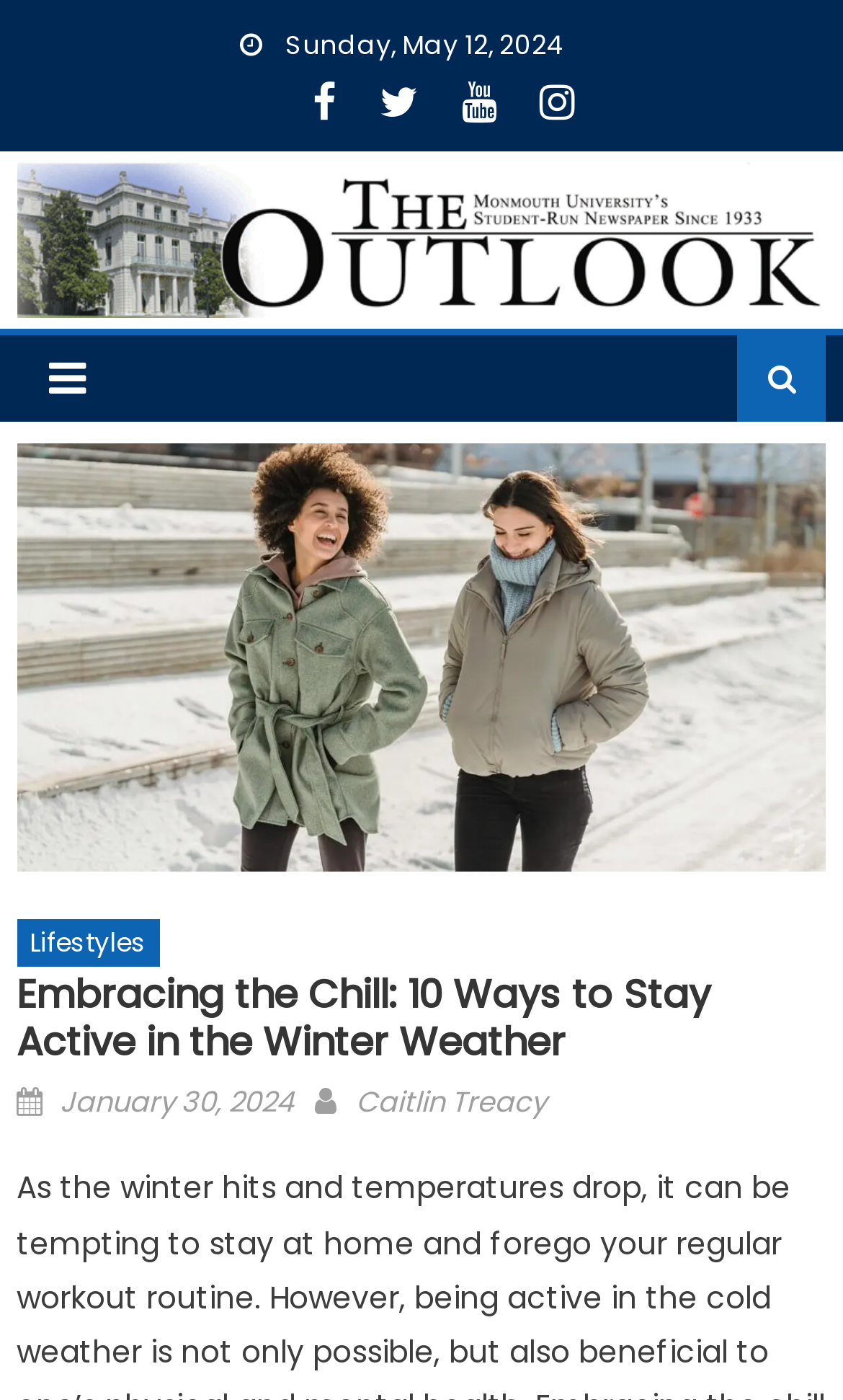How many social media links are there?
Please provide a comprehensive answer based on the visual information in the image.

I counted the number of social media links by looking at the icons located at the top of the page. There are four icons, which represent different social media platforms.